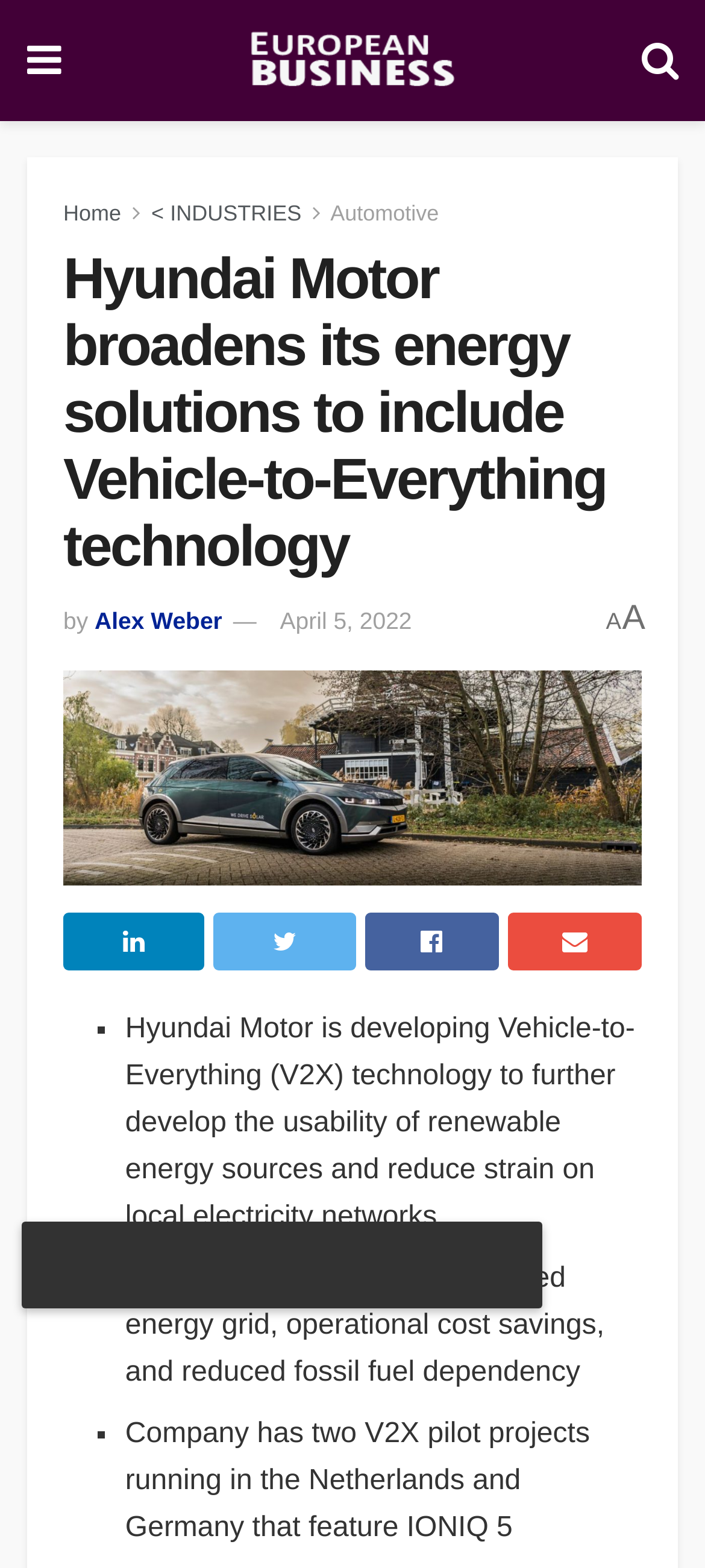Using the provided element description: "Alex Weber", identify the bounding box coordinates. The coordinates should be four floats between 0 and 1 in the order [left, top, right, bottom].

[0.134, 0.387, 0.315, 0.405]